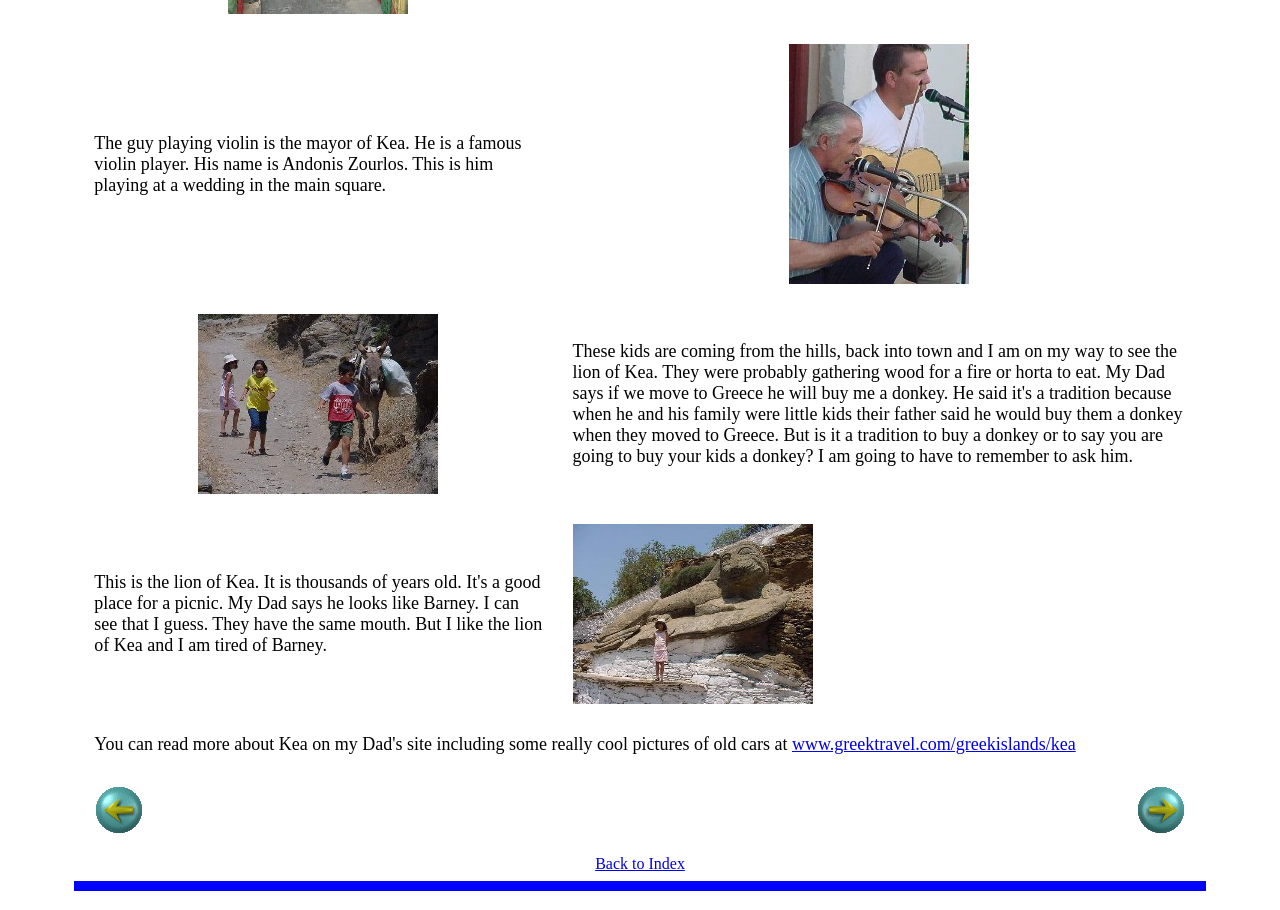Locate the UI element described by www.greektravel.com/greekislands/kea and provide its bounding box coordinates. Use the format (top-left x, top-left y, bottom-right x, bottom-right y) with all values as floating point numbers between 0 and 1.

[0.619, 0.809, 0.84, 0.828]